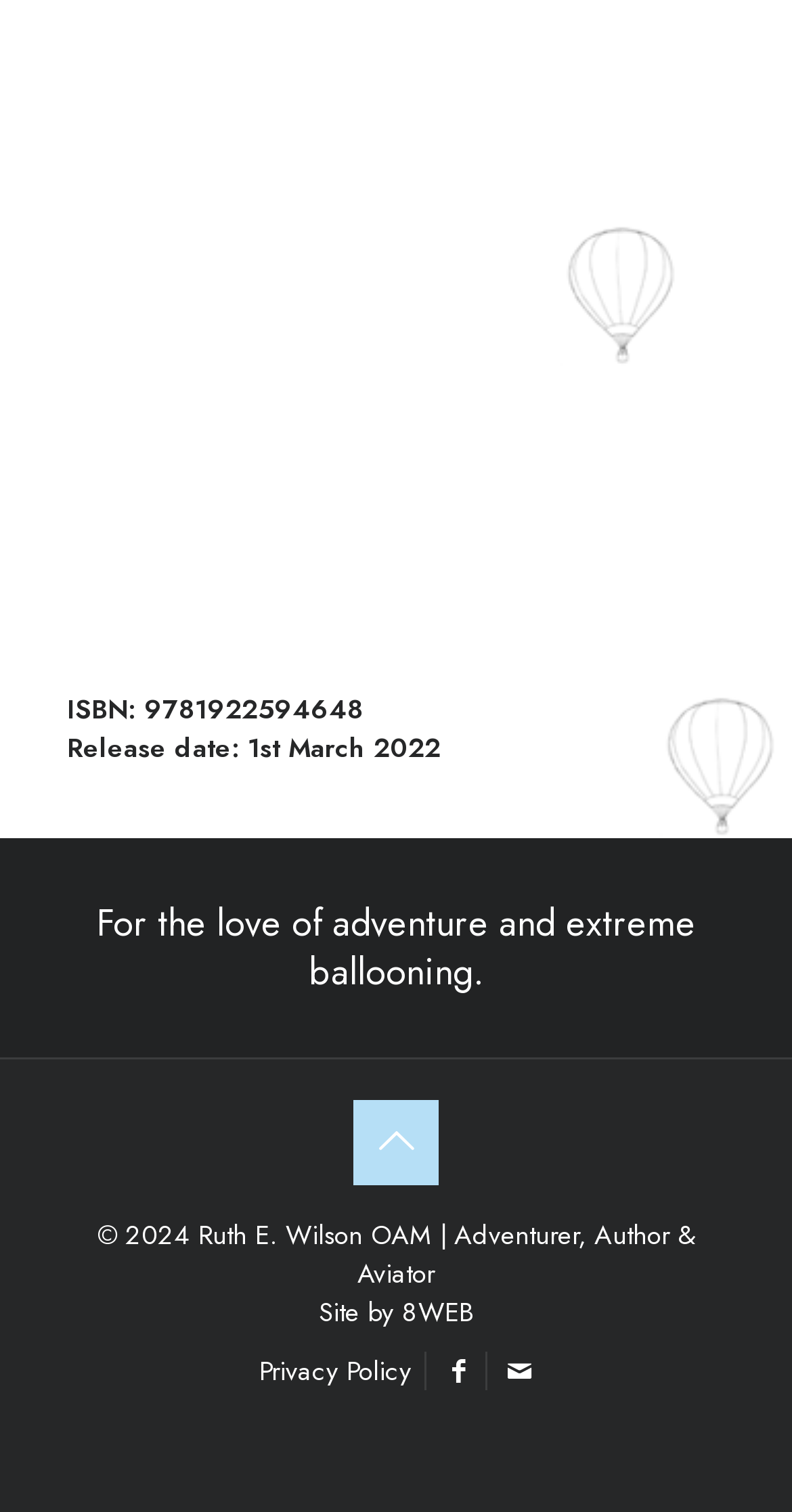Answer the question in one word or a short phrase:
What is the release date of the book?

1st March 2022